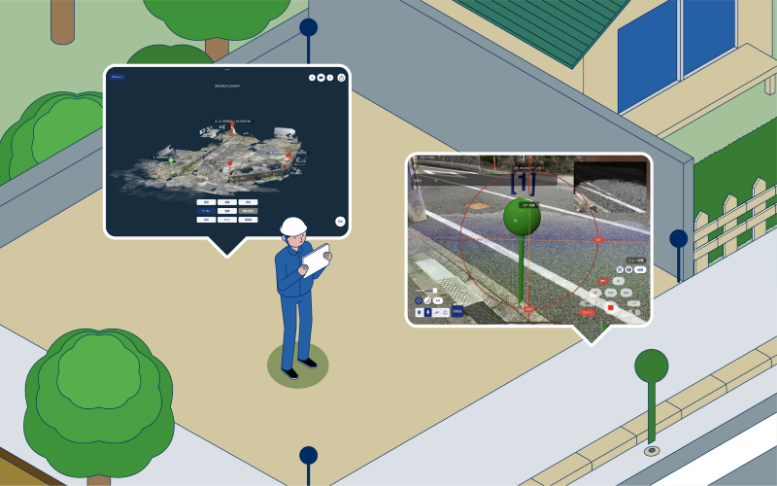What is the focus of the surveying tool in the close-up screenshot?
Please respond to the question with a detailed and informative answer.

The close-up screenshot on the right displays a surveying tool focused on a green street pole, highlighting specific measurement data, with user interface elements such as buttons and indicators visible around the object, as shown in the image.